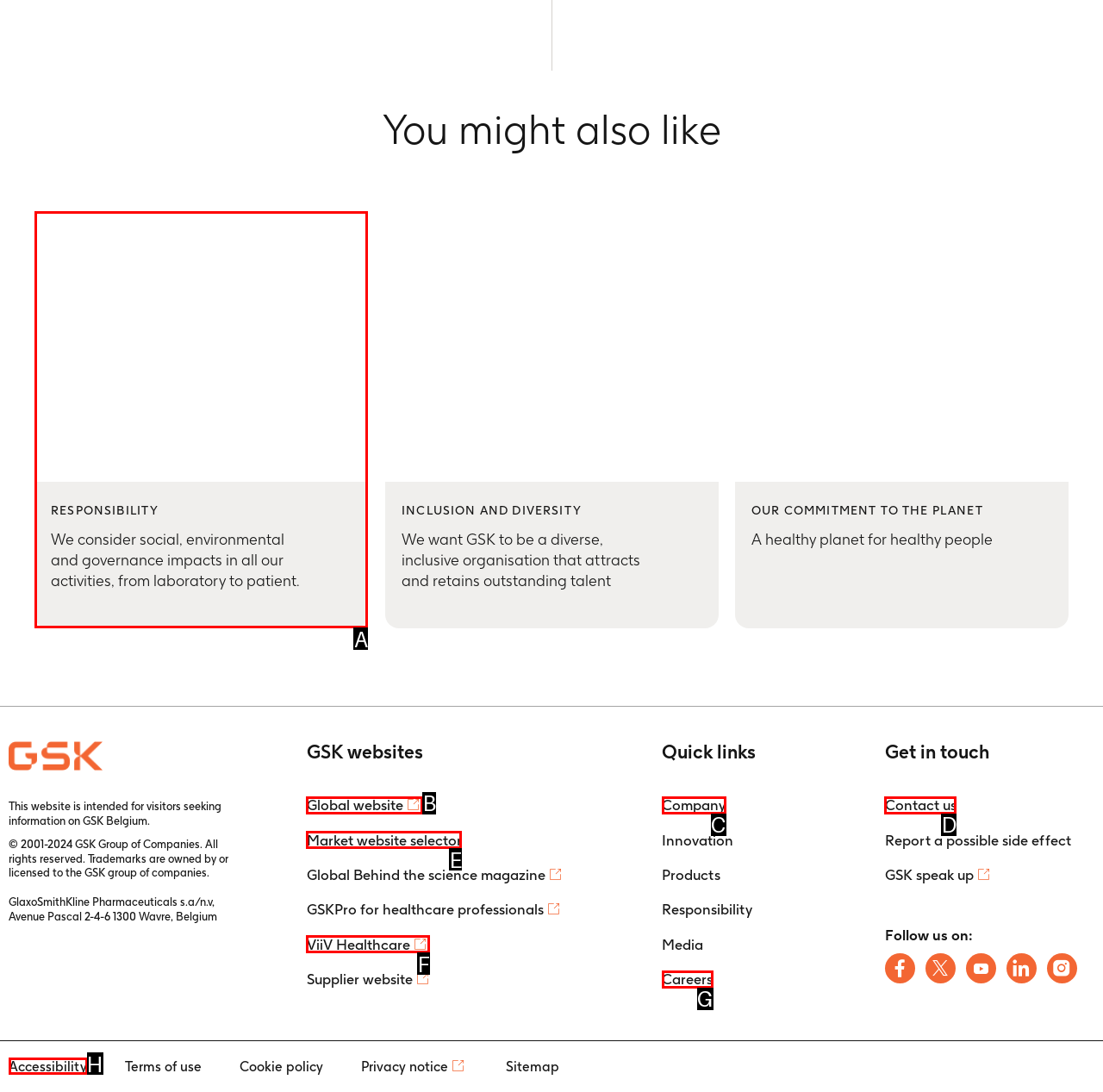Identify the option that corresponds to: Careers
Respond with the corresponding letter from the choices provided.

G